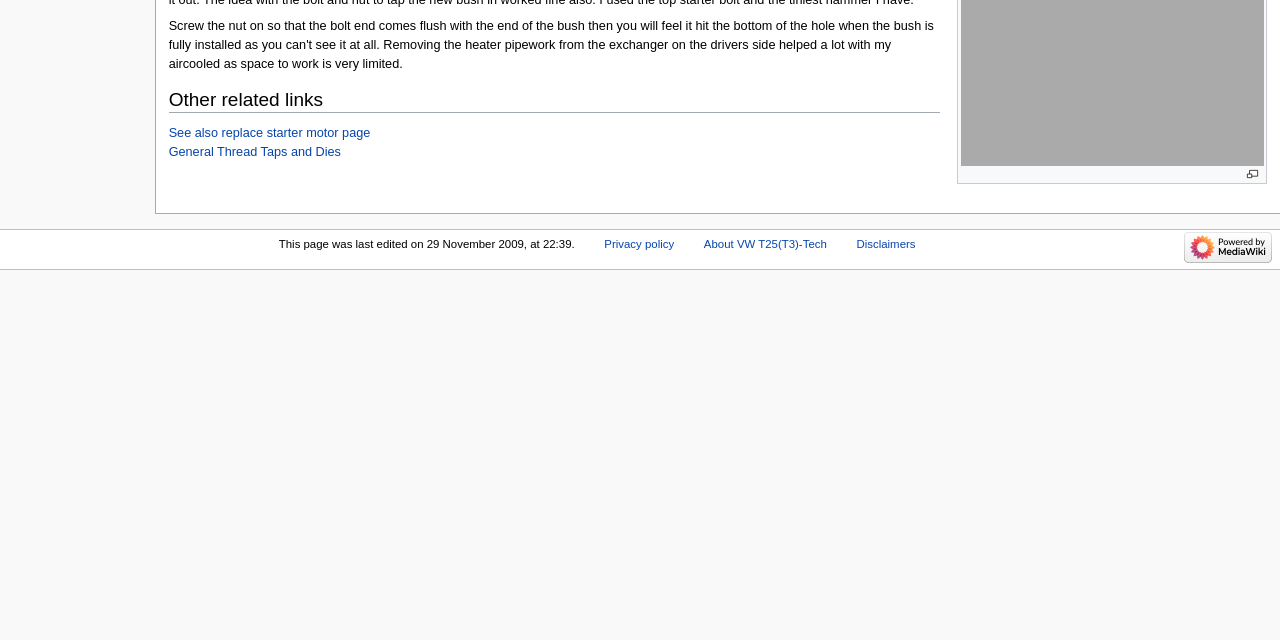Using the webpage screenshot, locate the HTML element that fits the following description and provide its bounding box: "General Thread Taps and Dies".

[0.132, 0.227, 0.266, 0.249]